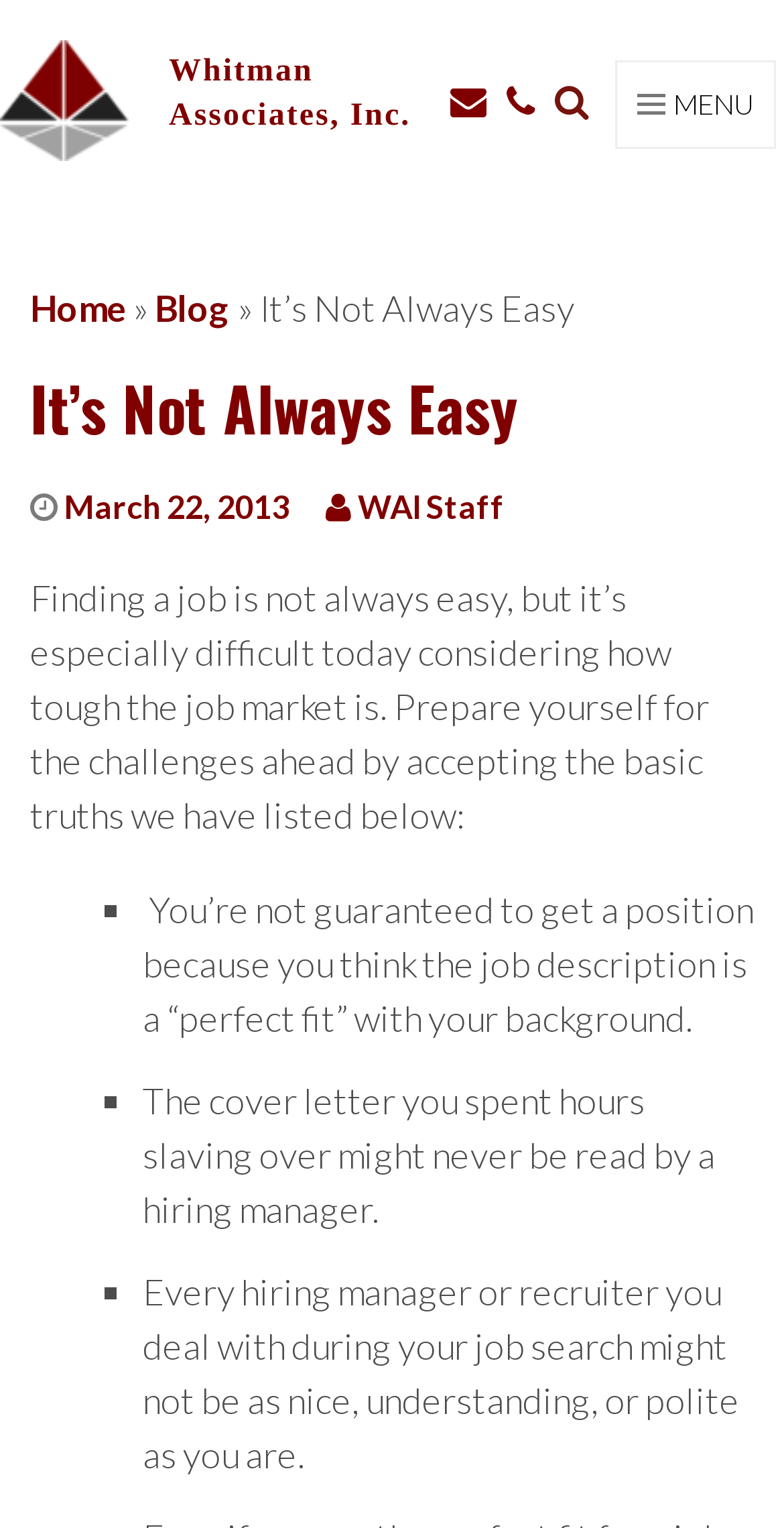What is the first point listed about the job market?
Use the information from the screenshot to give a comprehensive response to the question.

The first point listed about the job market can be found in the paragraph section of the webpage, which is a static text element with the text 'You’re not guaranteed to get a position because you think the job description is a “perfect fit” with your background'.